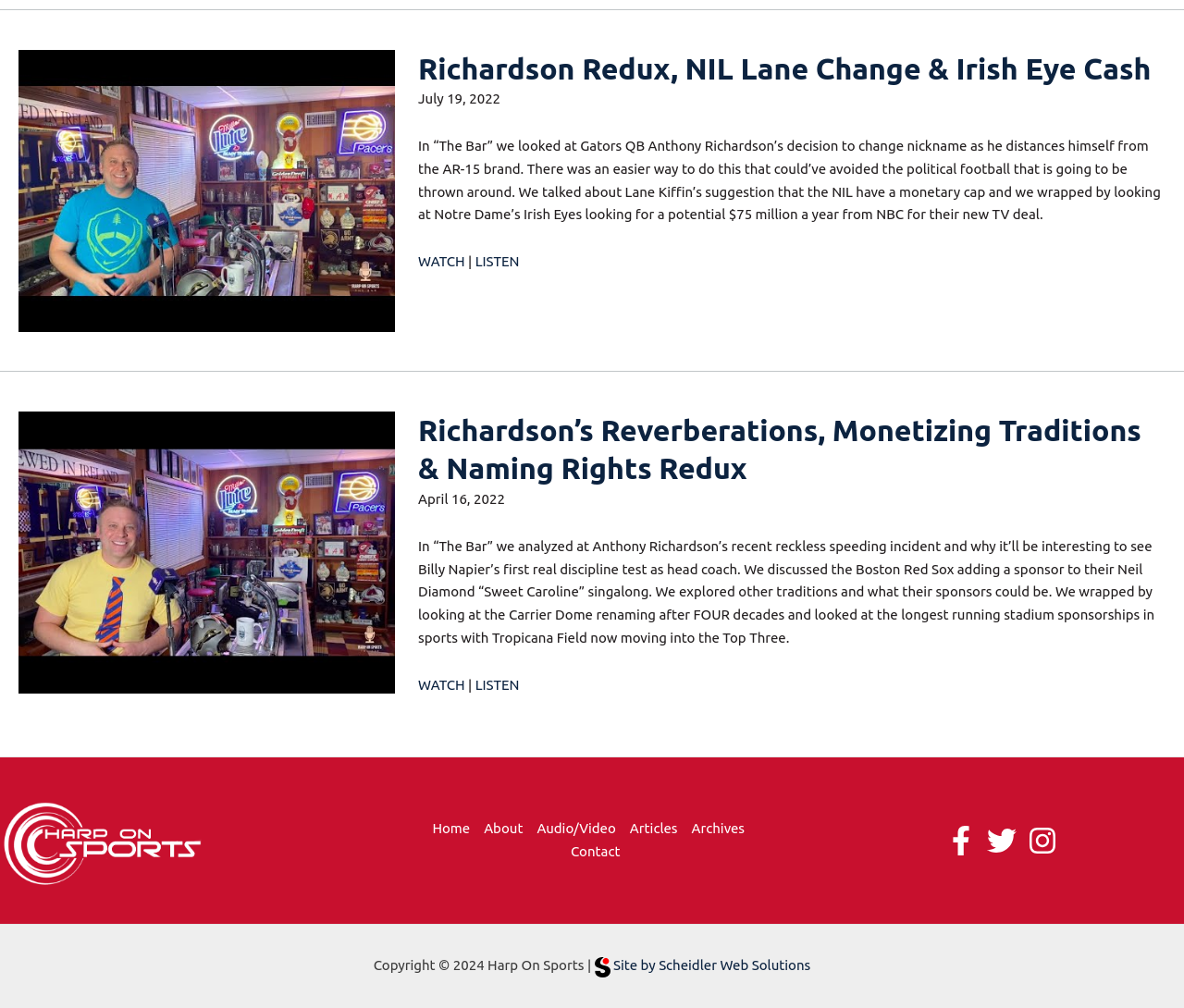Indicate the bounding box coordinates of the clickable region to achieve the following instruction: "Check the 'Useful Links' section."

None